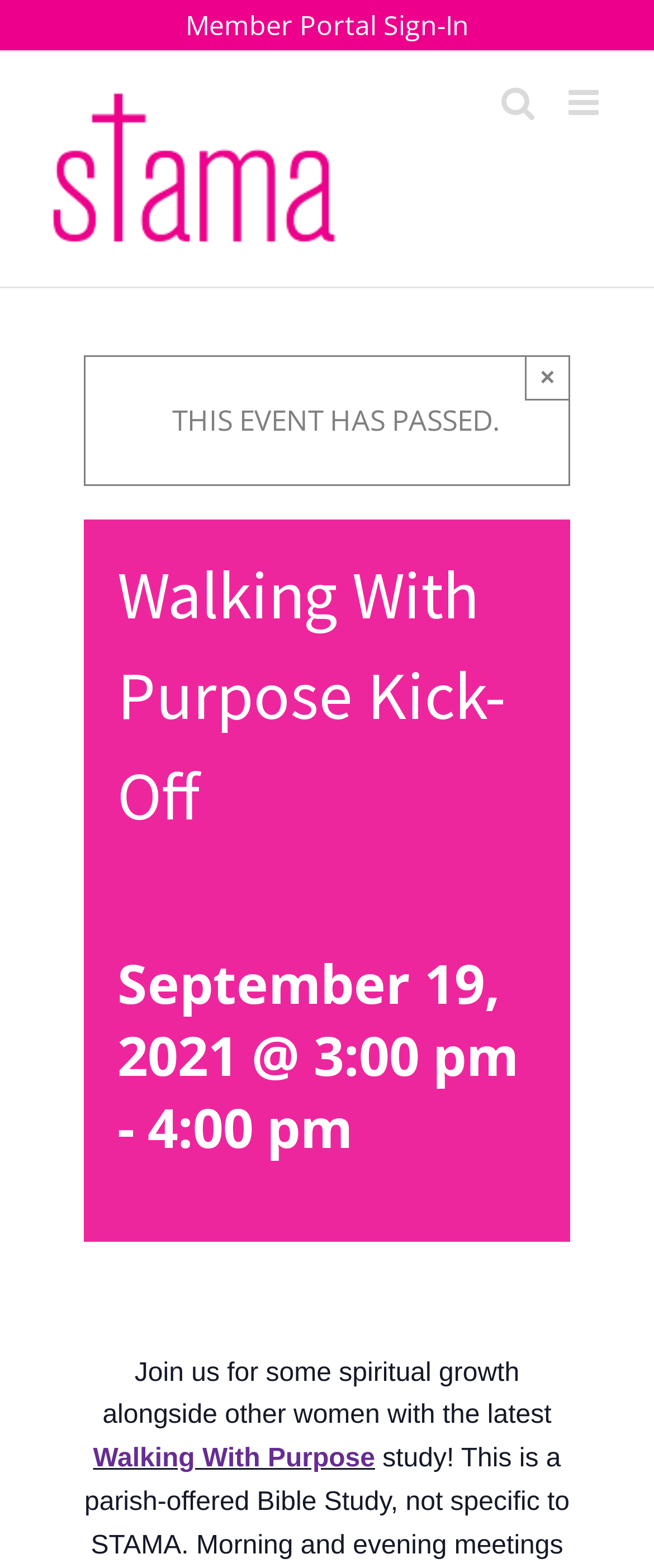Create a detailed description of the webpage's content and layout.

The webpage appears to be an event page for a Bible study group called "Walking With Purpose Kick-Off" organized by St. Thomas Aquinas Mother's Association. 

At the top left of the page, there is a logo of St. Thomas Aquinas Mother's Association, which is also a link. To the right of the logo, there are three links: "Member Portal Sign-In", "Toggle mobile menu", and "Toggle mobile search". The "Toggle mobile menu" link is not expanded, and the "Toggle mobile search" link has a "Close" button and a search box below it.

Below the top navigation bar, there is a prominent heading "Walking With Purpose Kick-Off" followed by a subheading "September 19, 2021 @ 3:00 pm - 4:00 pm". 

A notice "THIS EVENT HAS PASSED" is displayed prominently below the subheading. 

Further down the page, there is a paragraph of text that reads "Join us for some spiritual growth alongside other women with the latest", which is followed by a link to "Walking With Purpose". 

There are no images on the page except for the St. Thomas Aquinas Mother's Association logo.